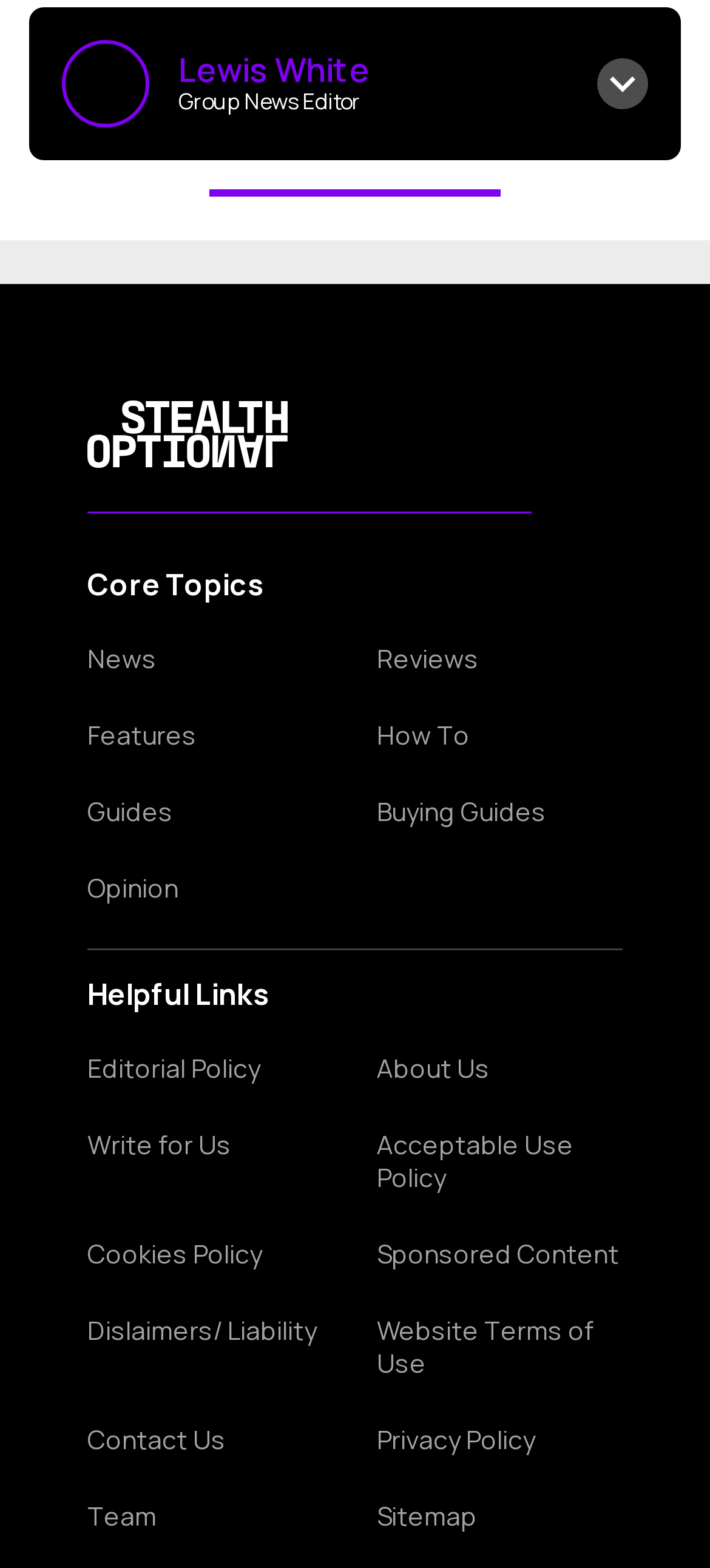Locate the bounding box coordinates of the area that needs to be clicked to fulfill the following instruction: "Learn about Editorial Policy". The coordinates should be in the format of four float numbers between 0 and 1, namely [left, top, right, bottom].

[0.123, 0.672, 0.469, 0.692]